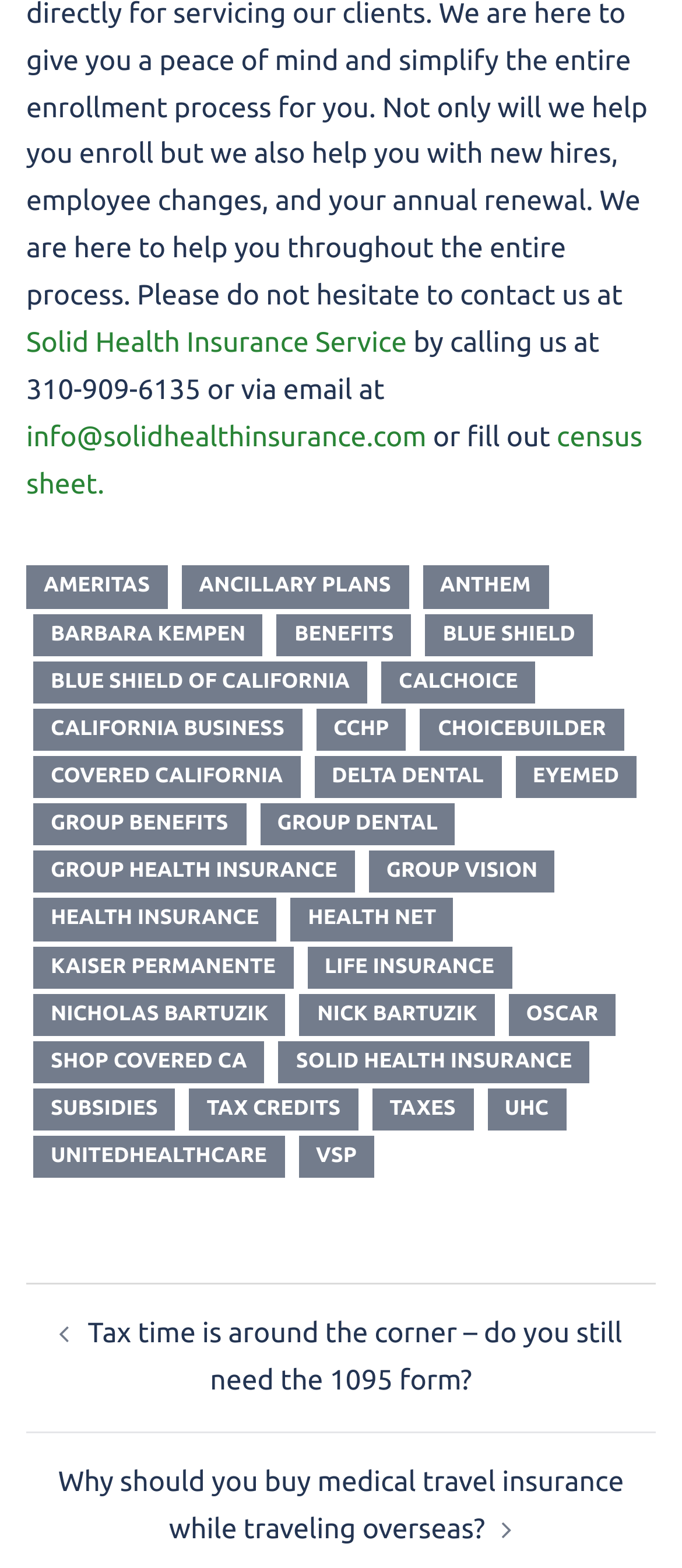Using the information in the image, give a comprehensive answer to the question: 
What is the name of the insurance company that starts with 'A' in the footer section?

In the footer section, there are several links to different insurance companies. The first one that starts with 'A' is AMERITAS.